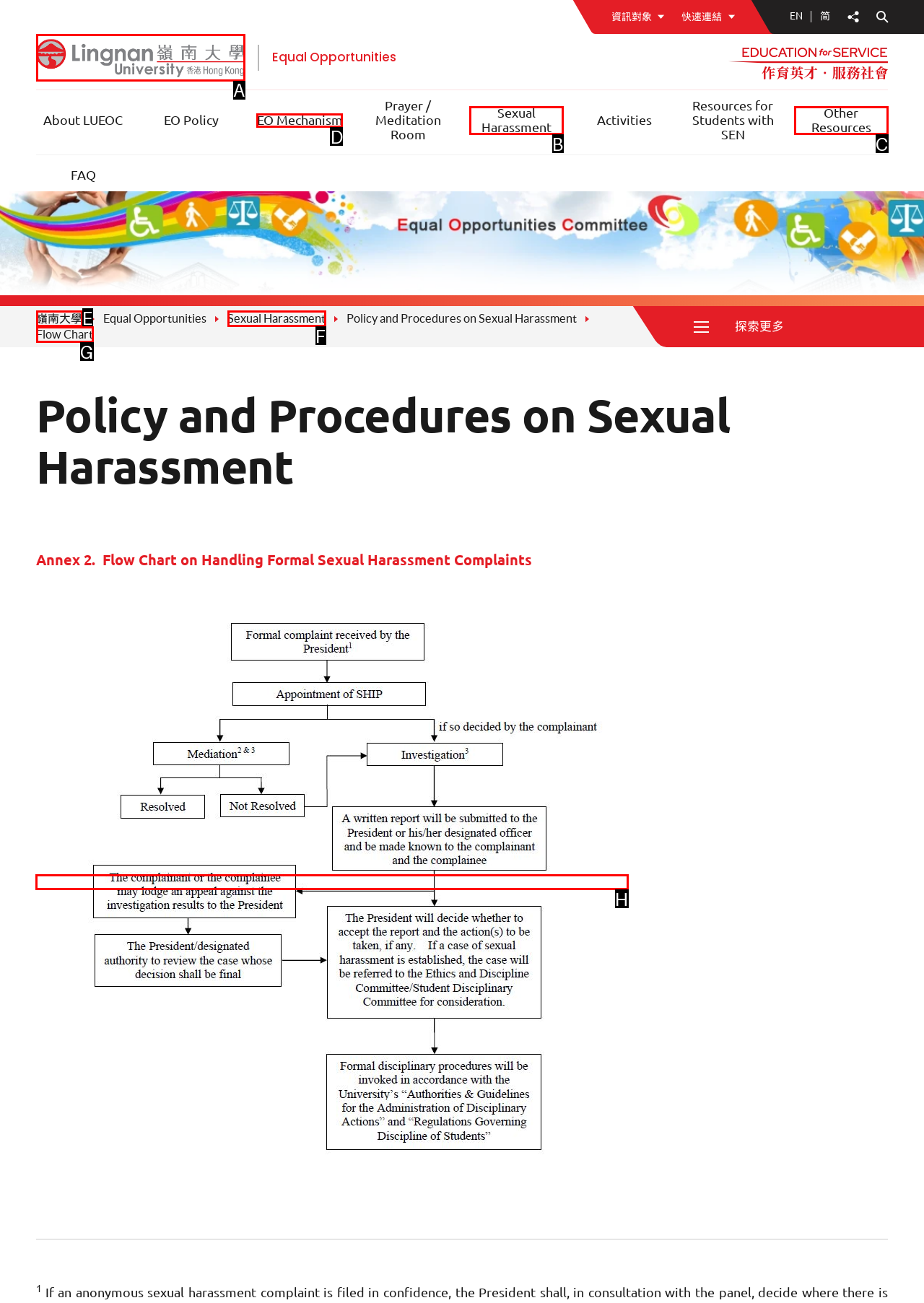Indicate which HTML element you need to click to complete the task: View the Flow Chart on Handling Formal Sexual Harassment Complaints. Provide the letter of the selected option directly.

H